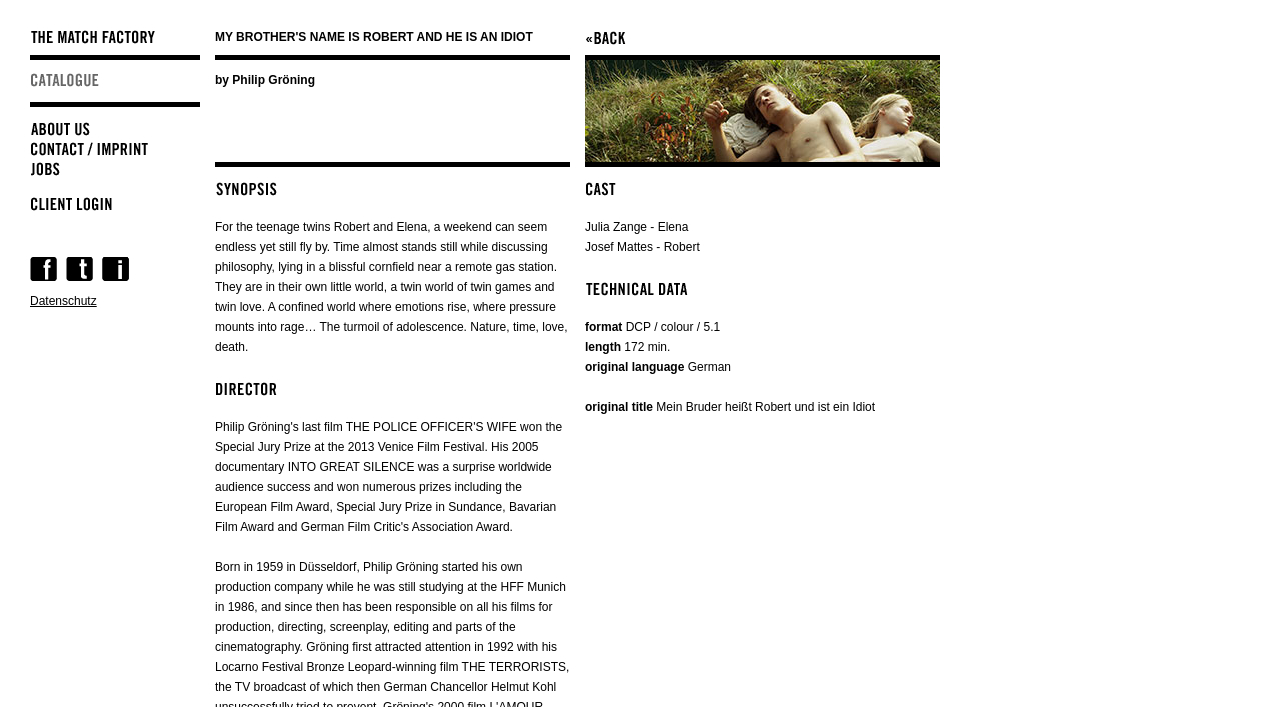Identify the bounding box coordinates of the clickable region to carry out the given instruction: "Explore the cast list".

[0.457, 0.25, 0.734, 0.307]